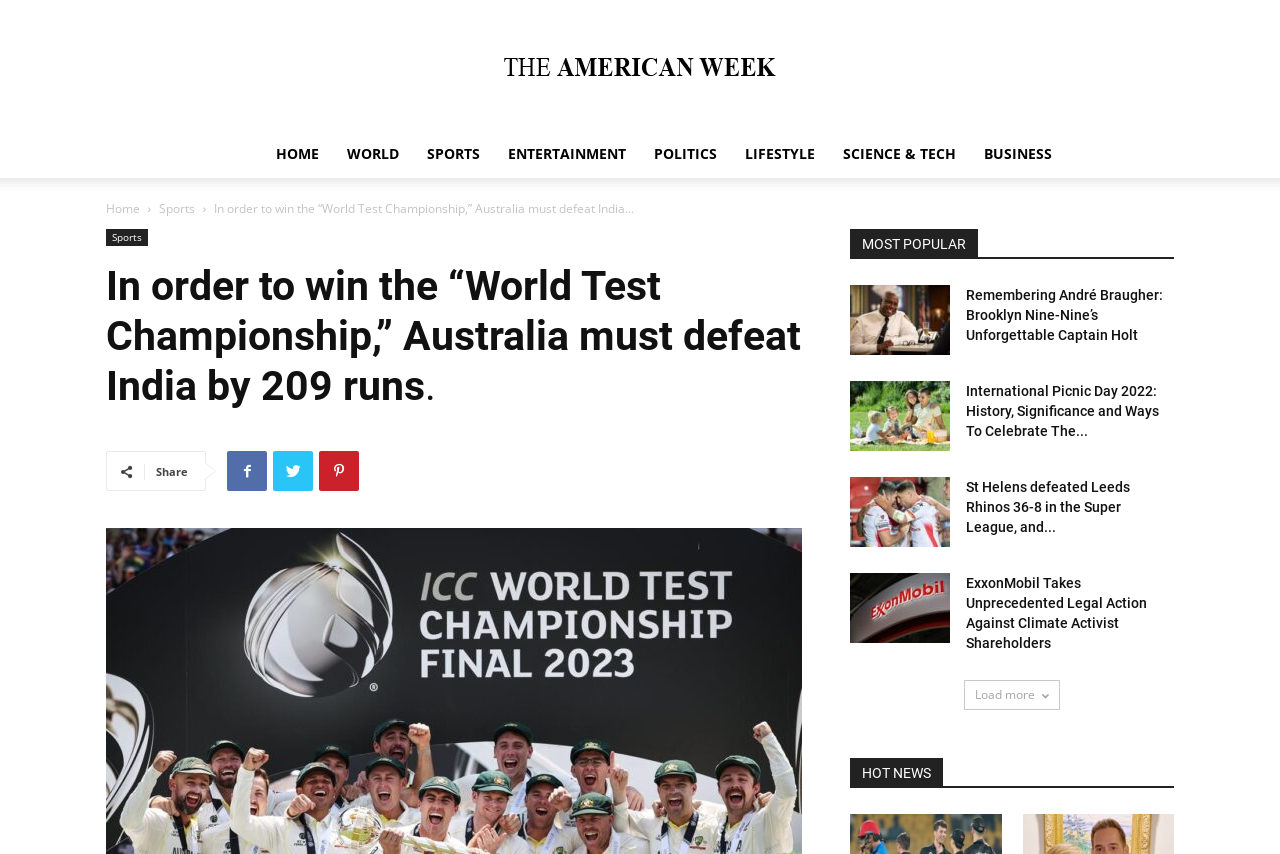Identify the bounding box coordinates for the element that needs to be clicked to fulfill this instruction: "Share the article". Provide the coordinates in the format of four float numbers between 0 and 1: [left, top, right, bottom].

[0.122, 0.543, 0.147, 0.561]